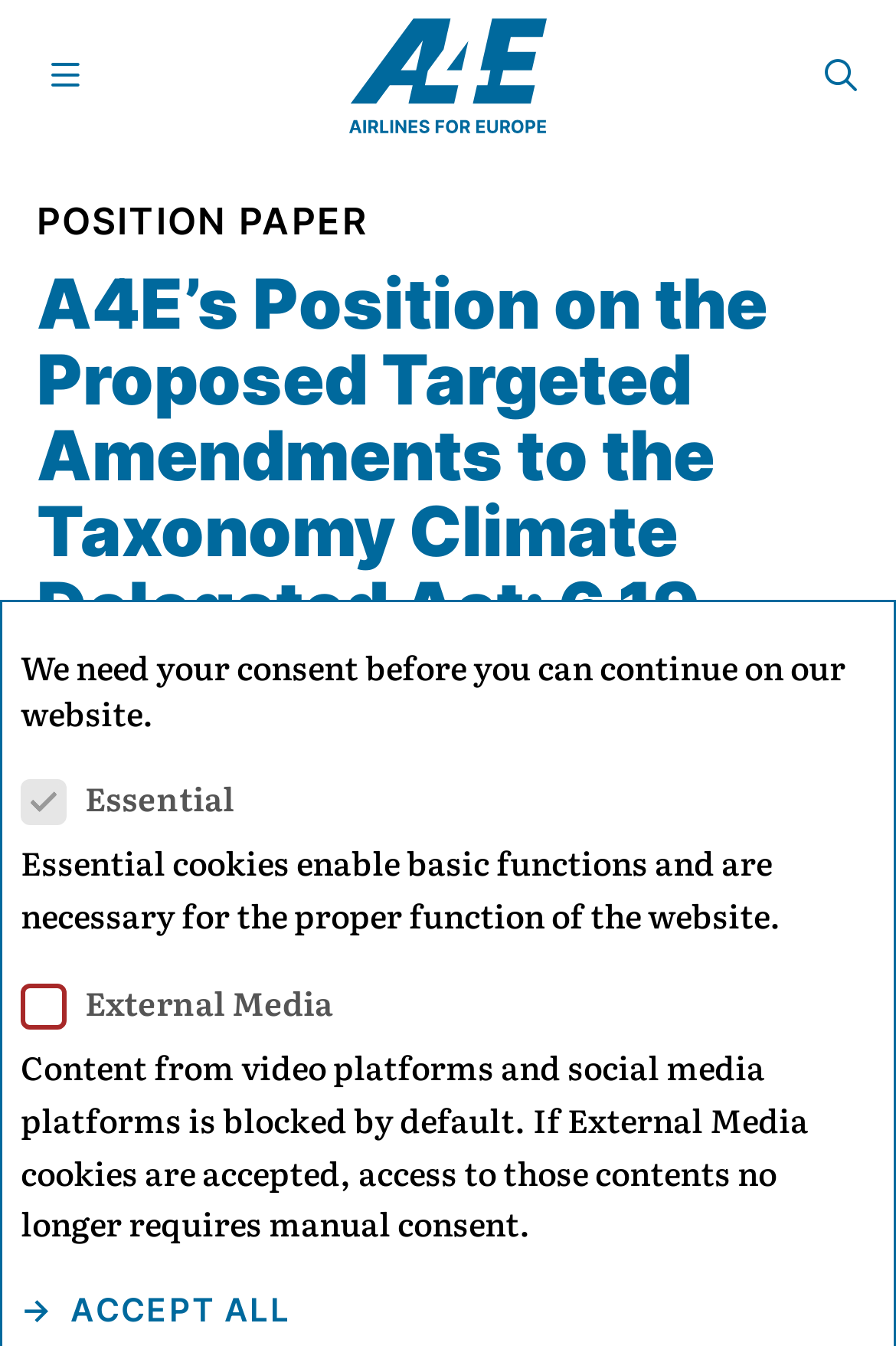What is the date of the last update?
Carefully analyze the image and provide a thorough answer to the question.

The date of the last update can be found in the static text at the top of the webpage, which is 'Brussels, — Last updated on 11 December 2023'.